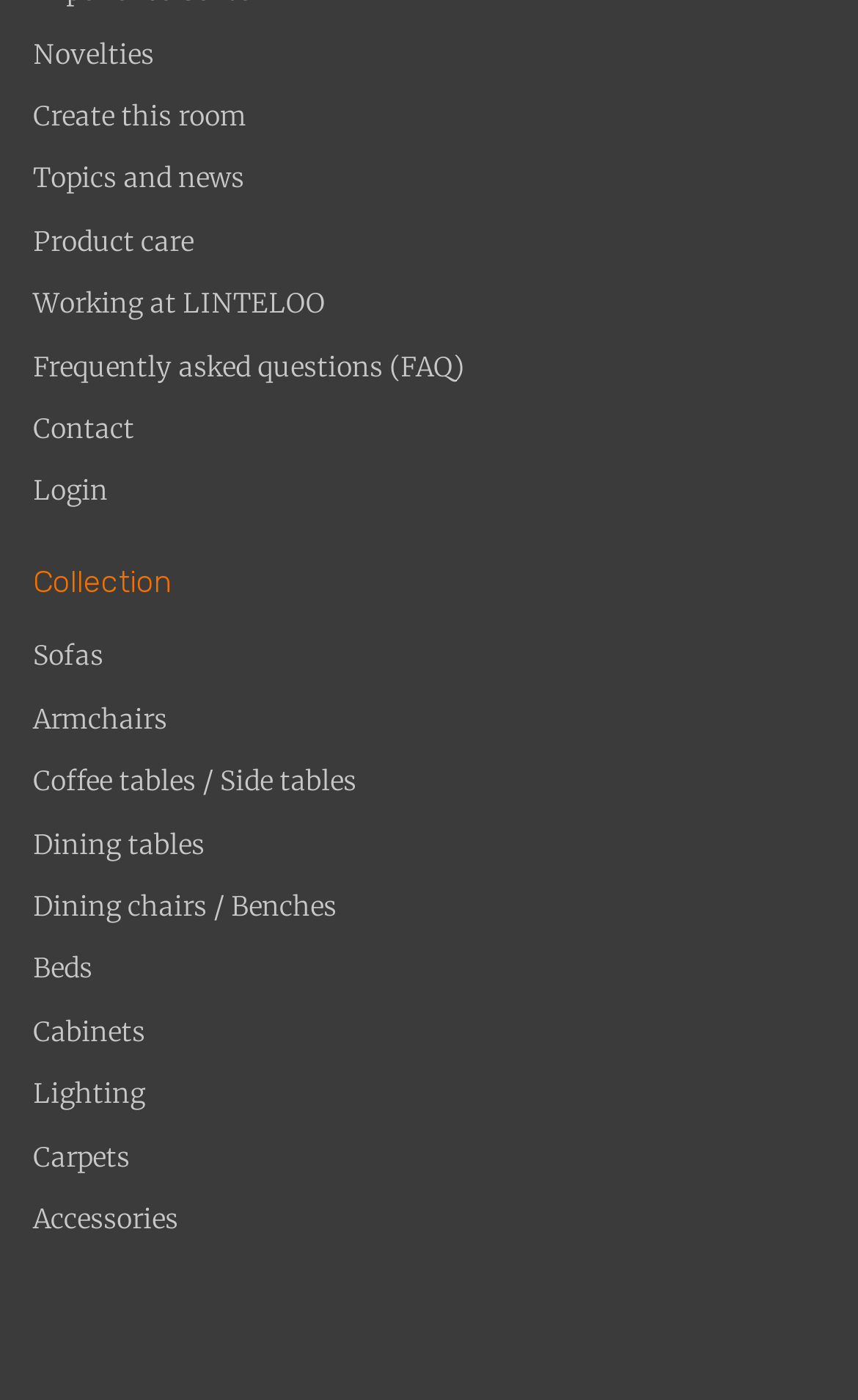Please specify the bounding box coordinates of the clickable region necessary for completing the following instruction: "Get help from Frequently asked questions". The coordinates must consist of four float numbers between 0 and 1, i.e., [left, top, right, bottom].

[0.038, 0.246, 0.962, 0.291]